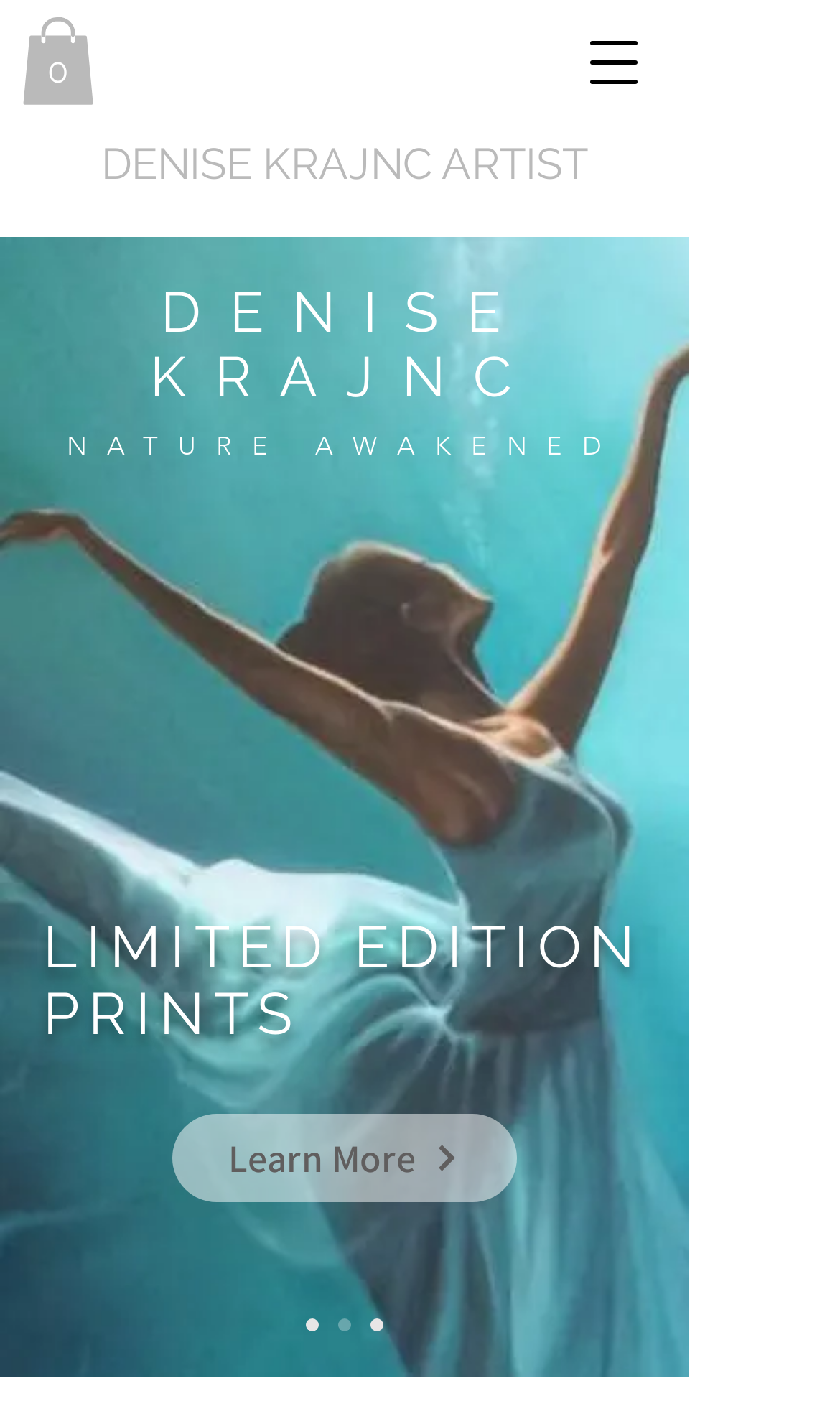Based on the element description parent_node: Search for: value="Search", identify the bounding box coordinates for the UI element. The coordinates should be in the format (top-left x, top-left y, bottom-right x, bottom-right y) and within the 0 to 1 range.

None